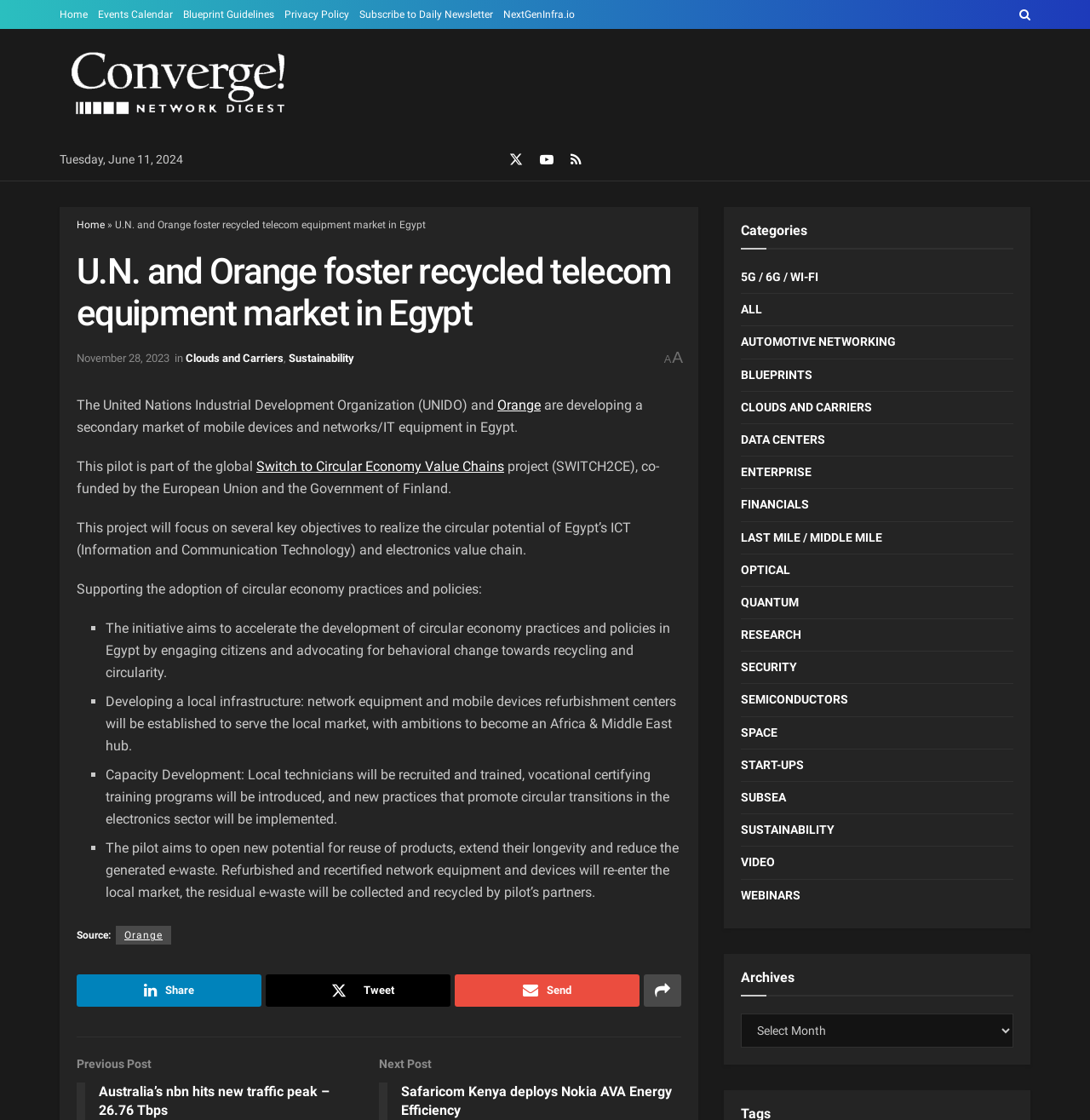Provide the bounding box coordinates for the area that should be clicked to complete the instruction: "Subscribe to the Daily Newsletter".

[0.33, 0.0, 0.452, 0.026]